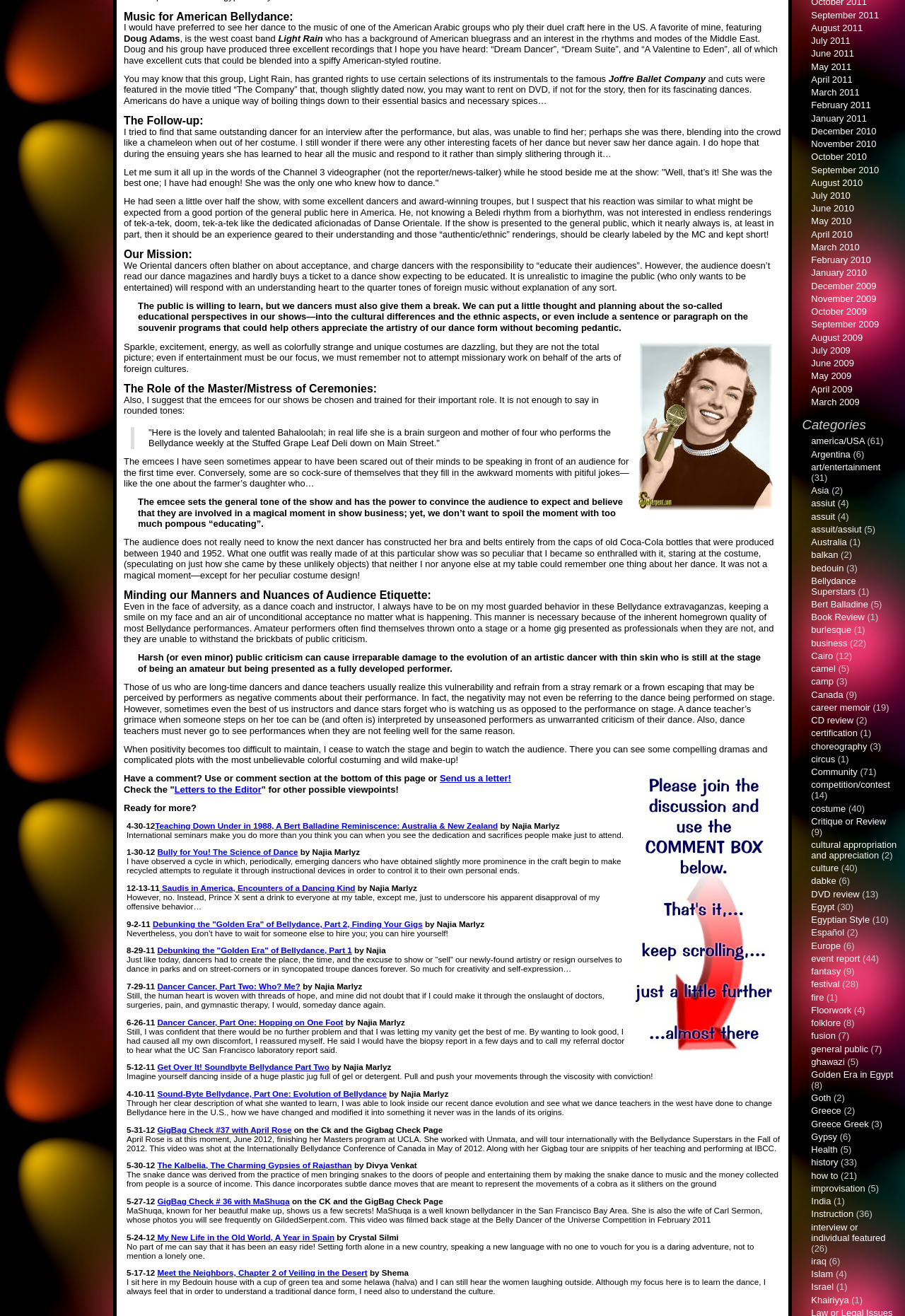Locate the UI element described by Golden Era in Egypt and provide its bounding box coordinates. Use the format (top-left x, top-left y, bottom-right x, bottom-right y) with all values as floating point numbers between 0 and 1.

[0.896, 0.812, 0.987, 0.821]